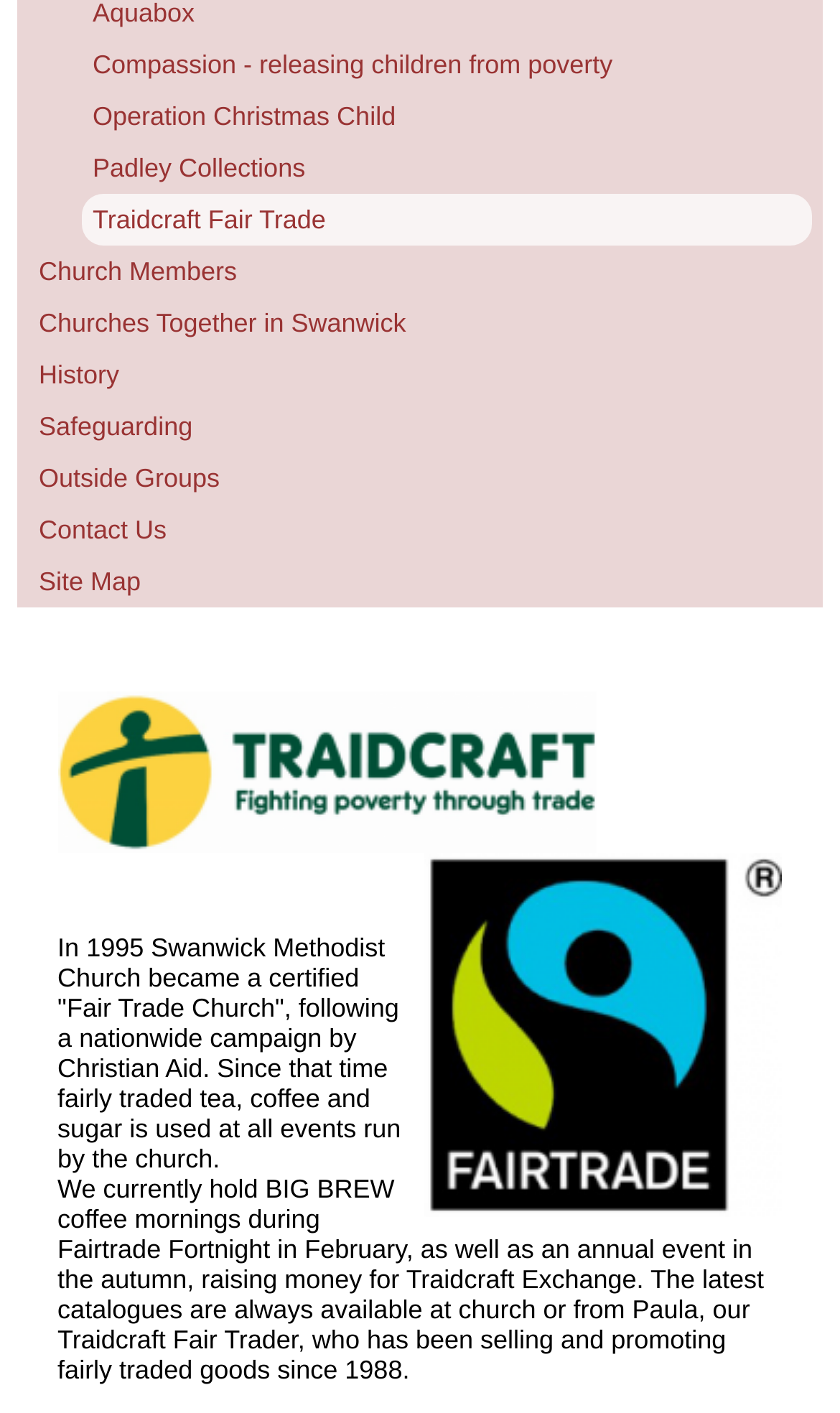Identify the bounding box coordinates of the HTML element based on this description: "Operation Christmas Child".

[0.097, 0.064, 0.967, 0.1]